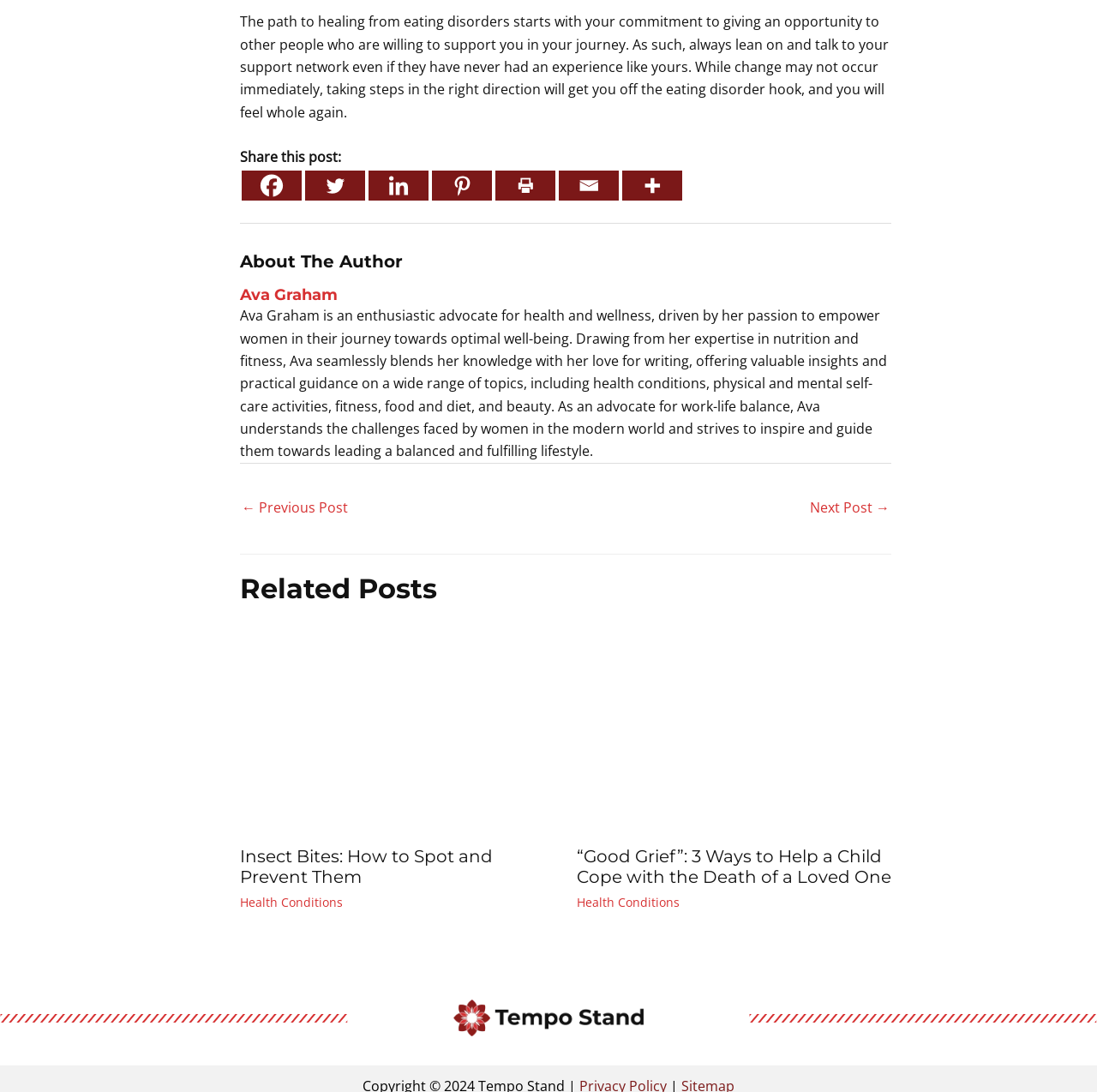Locate the bounding box coordinates of the clickable region to complete the following instruction: "Share this post on Facebook."

[0.22, 0.156, 0.275, 0.184]